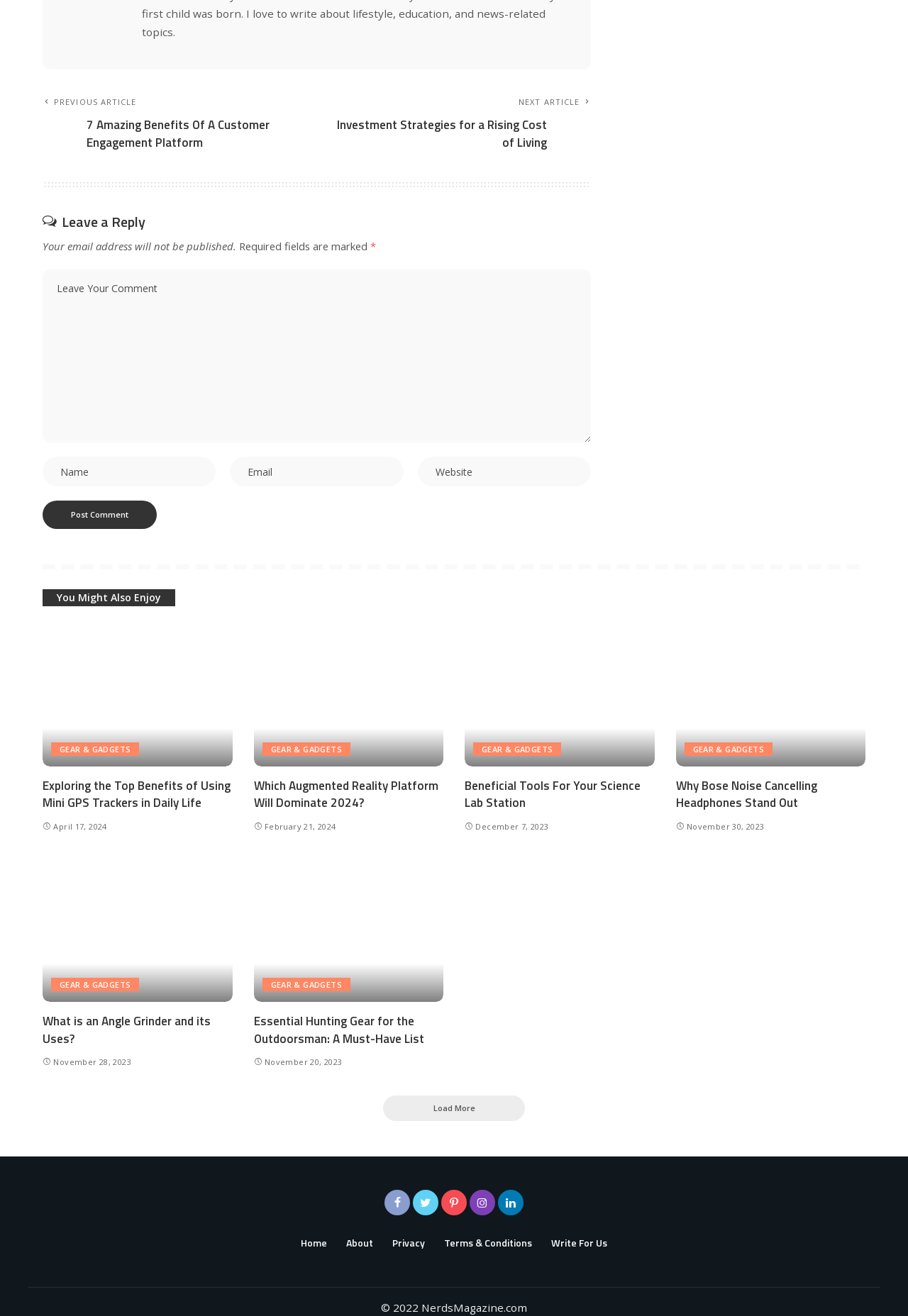Kindly respond to the following question with a single word or a brief phrase: 
How many articles are shown on this page?

9